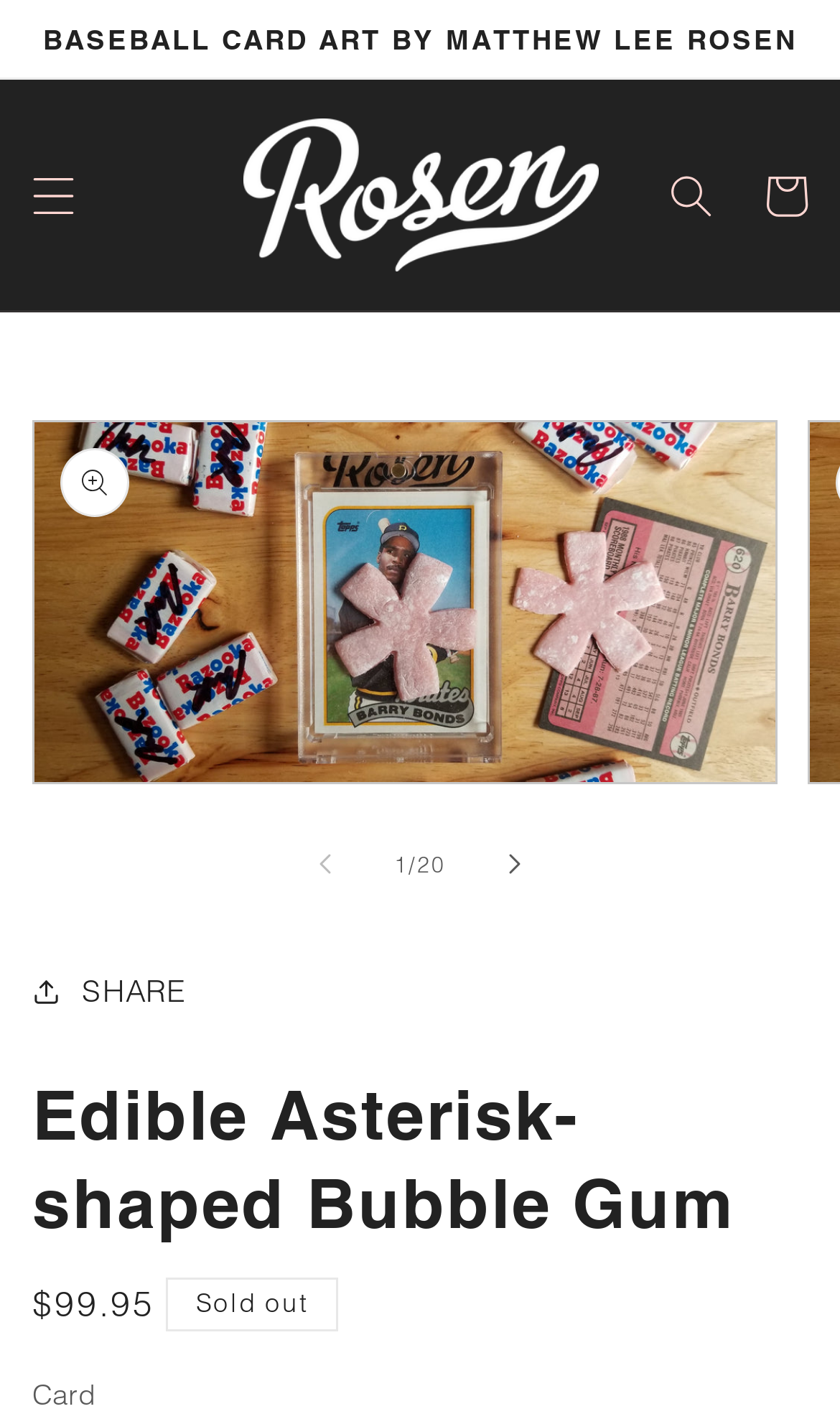What shape is the bubble gum?
From the image, provide a succinct answer in one word or a short phrase.

Asterisk-shaped